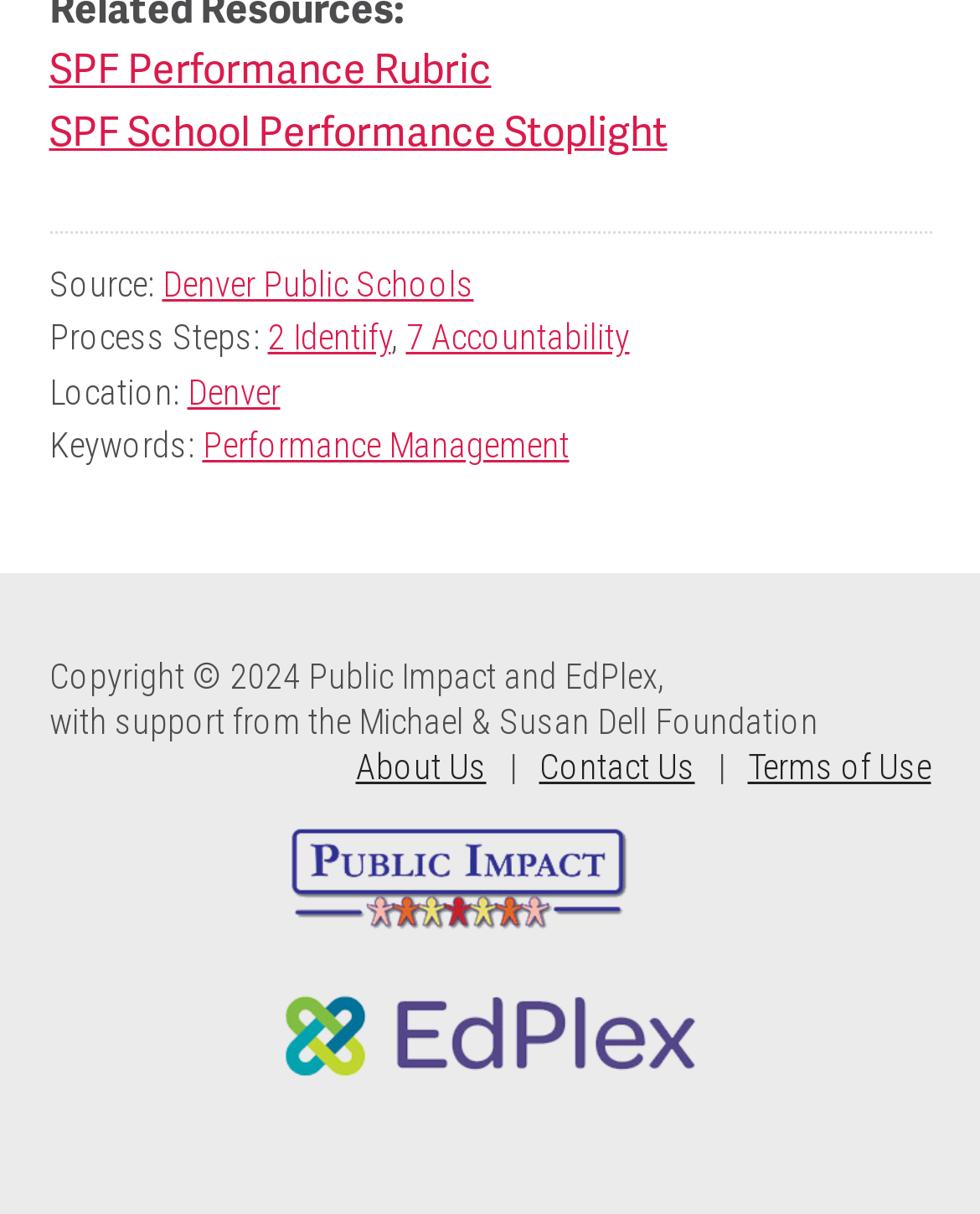Please answer the following query using a single word or phrase: 
What is the name of the school district?

Denver Public Schools